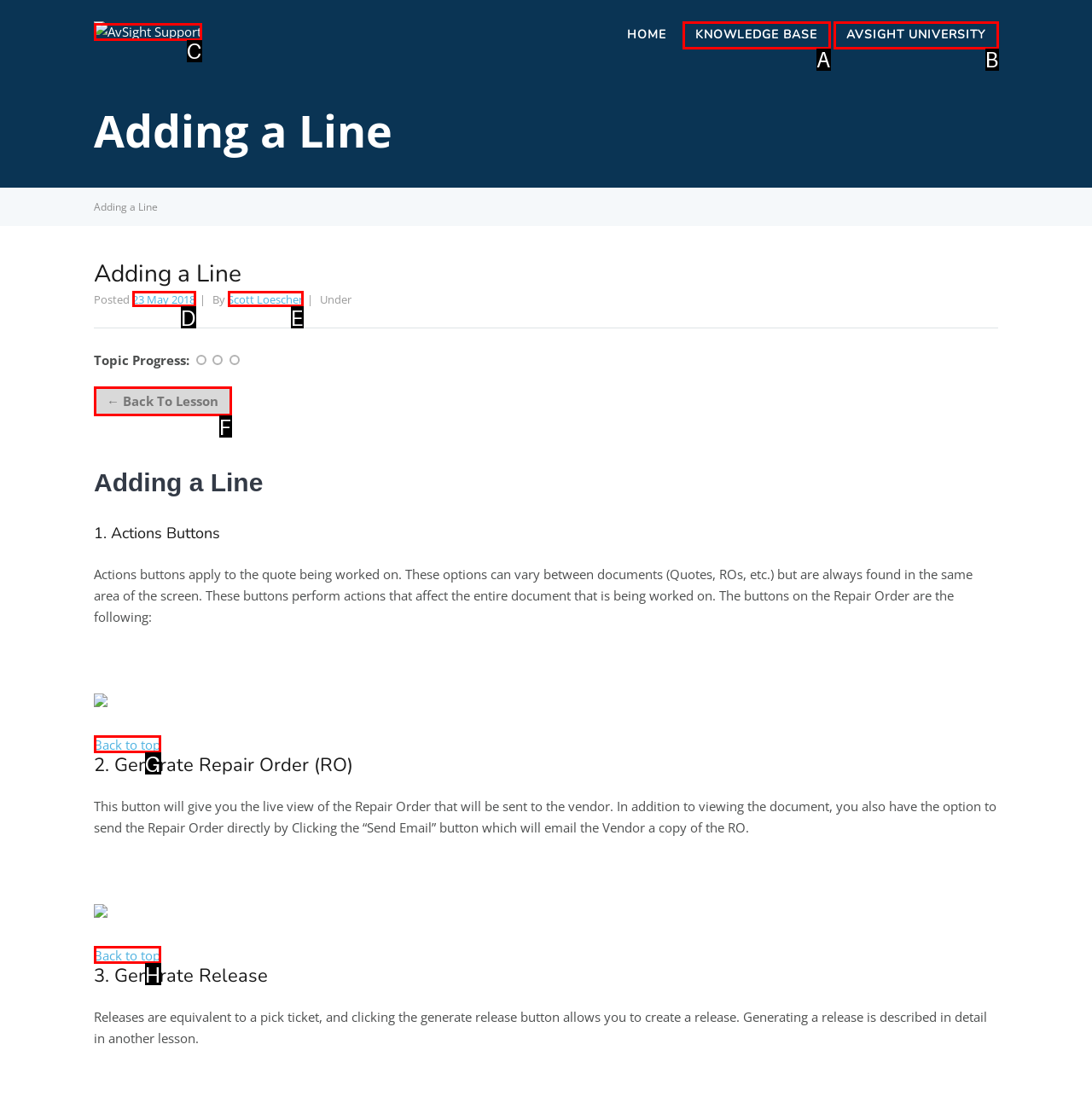Using the given description: Back to top, identify the HTML element that corresponds best. Answer with the letter of the correct option from the available choices.

H